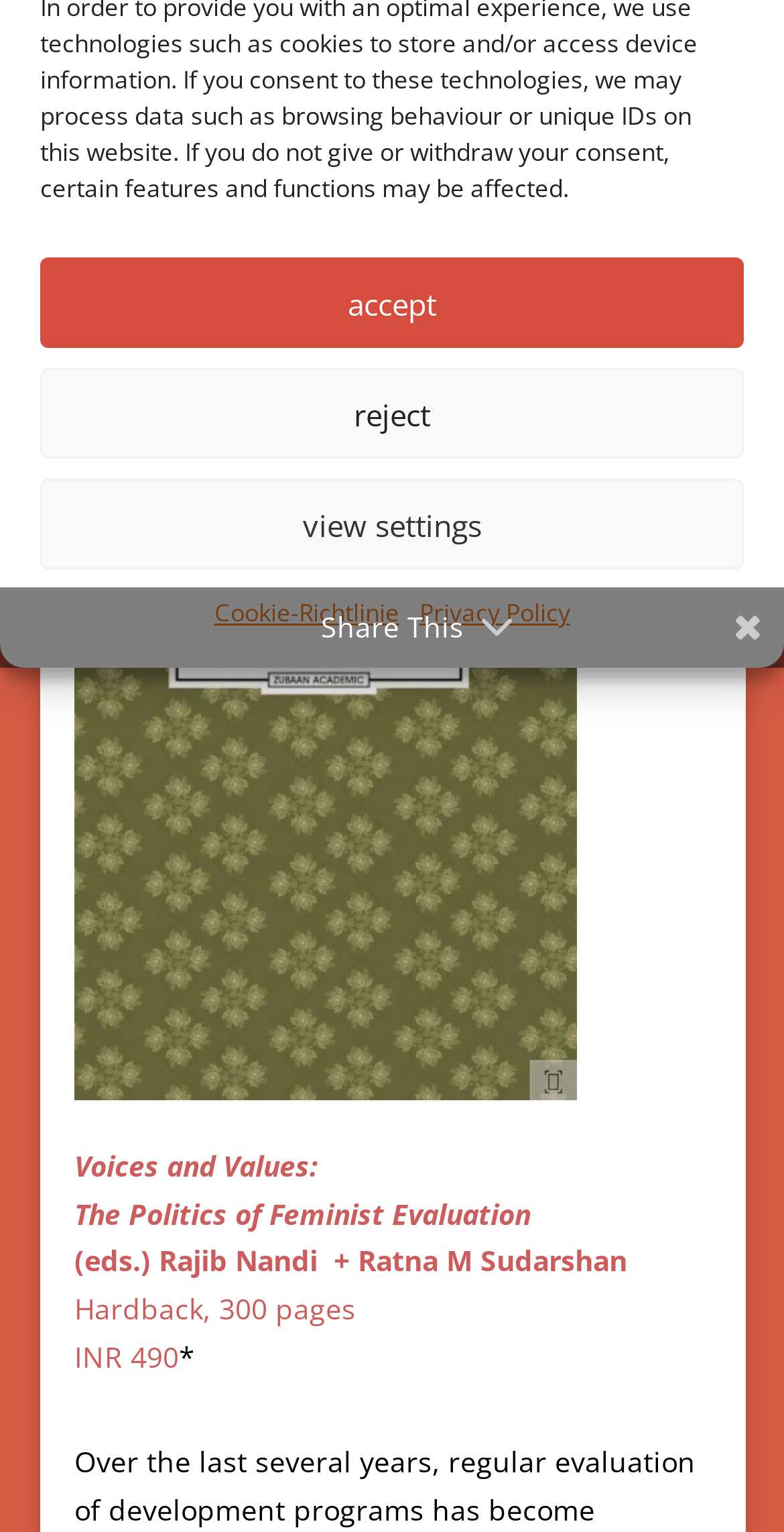Bounding box coordinates must be specified in the format (top-left x, top-left y, bottom-right x, bottom-right y). All values should be floating point numbers between 0 and 1. What are the bounding box coordinates of the UI element described as: Hardback, 300 pages INR 490

[0.095, 0.842, 0.454, 0.898]